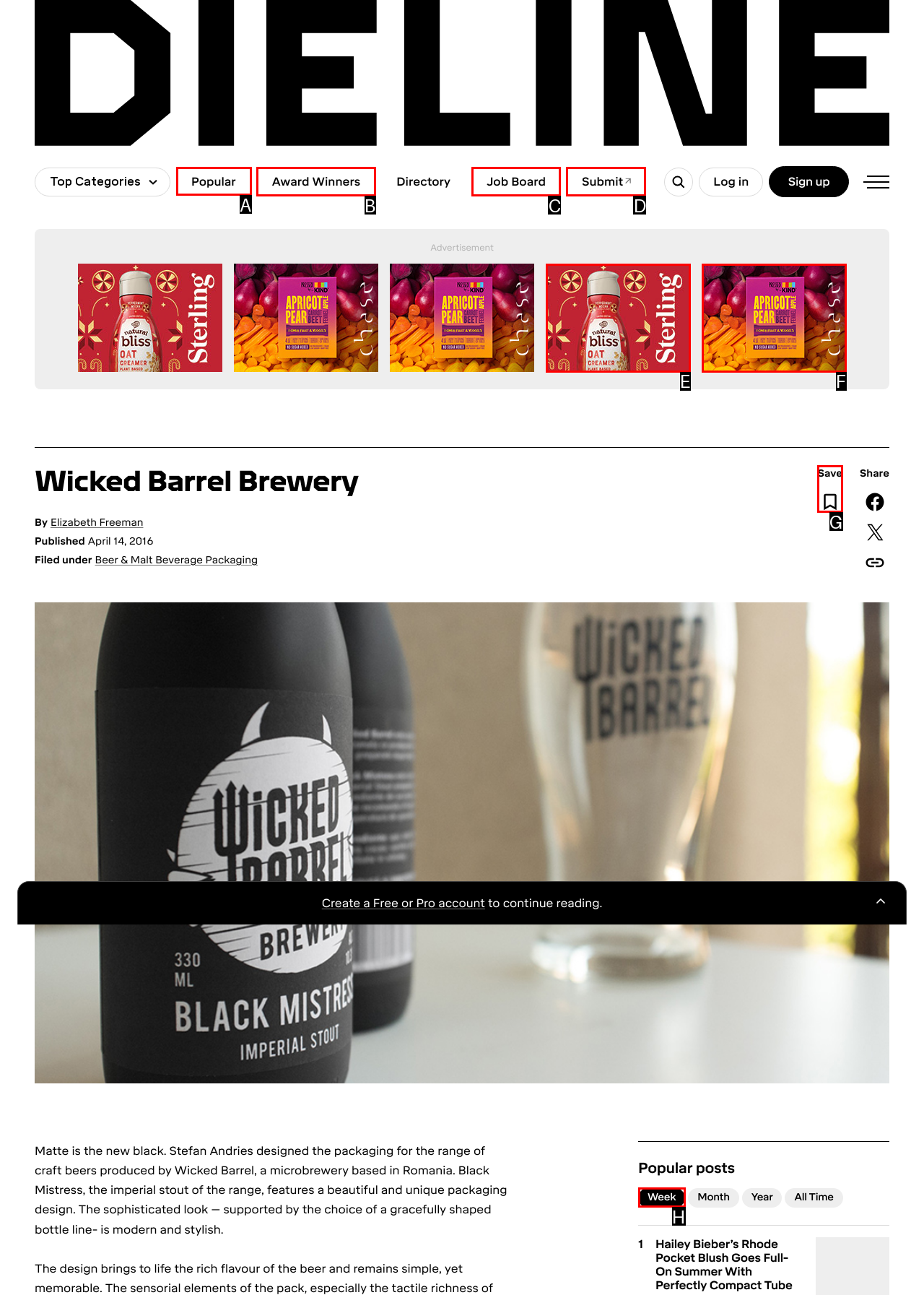Identify the correct option to click in order to accomplish the task: Contact US Provide your answer with the letter of the selected choice.

None